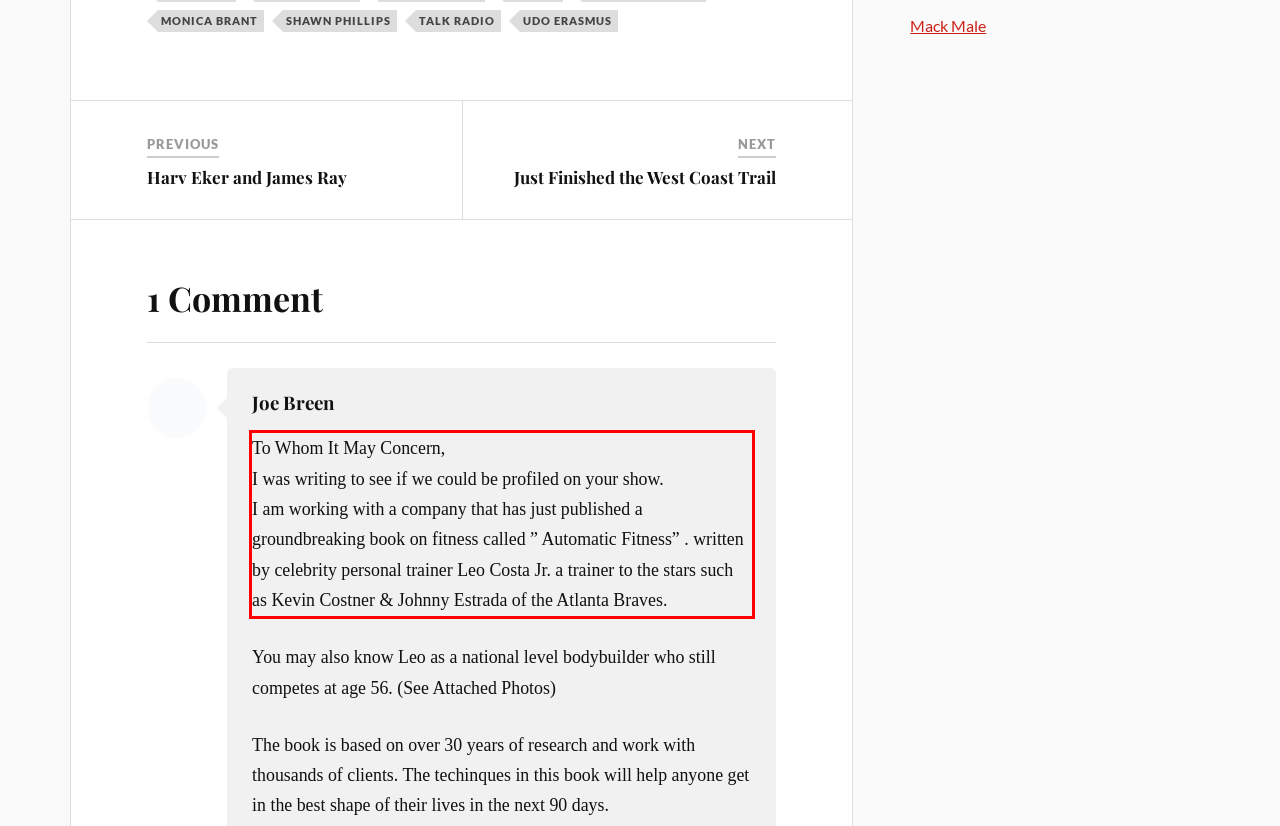By examining the provided screenshot of a webpage, recognize the text within the red bounding box and generate its text content.

To Whom It May Concern, I was writing to see if we could be profiled on your show. I am working with a company that has just published a groundbreaking book on fitness called ” Automatic Fitness” . written by celebrity personal trainer Leo Costa Jr. a trainer to the stars such as Kevin Costner & Johnny Estrada of the Atlanta Braves.